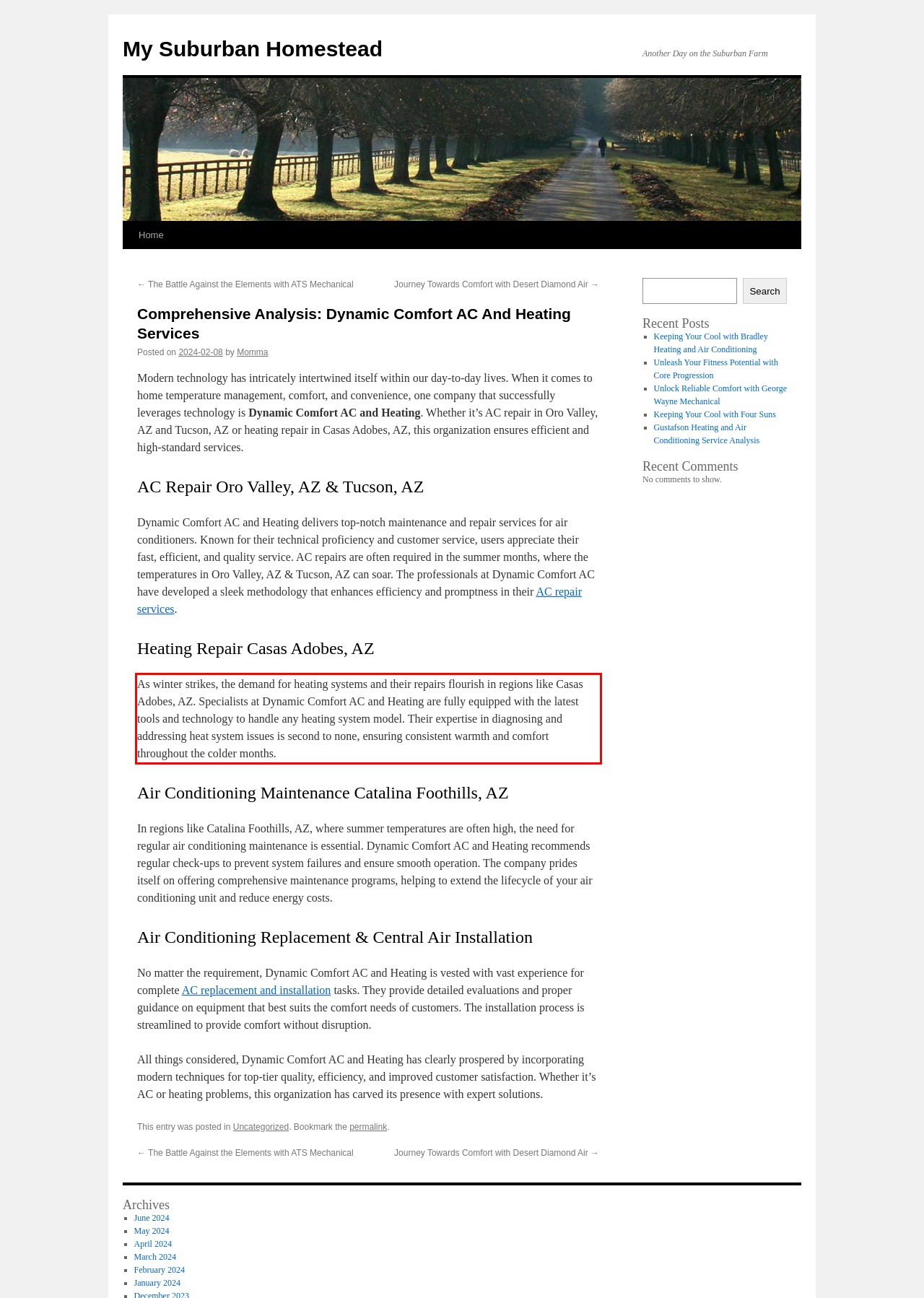Identify the text within the red bounding box on the webpage screenshot and generate the extracted text content.

As winter strikes, the demand for heating systems and their repairs flourish in regions like Casas Adobes, AZ. Specialists at Dynamic Comfort AC and Heating are fully equipped with the latest tools and technology to handle any heating system model. Their expertise in diagnosing and addressing heat system issues is second to none, ensuring consistent warmth and comfort throughout the colder months.